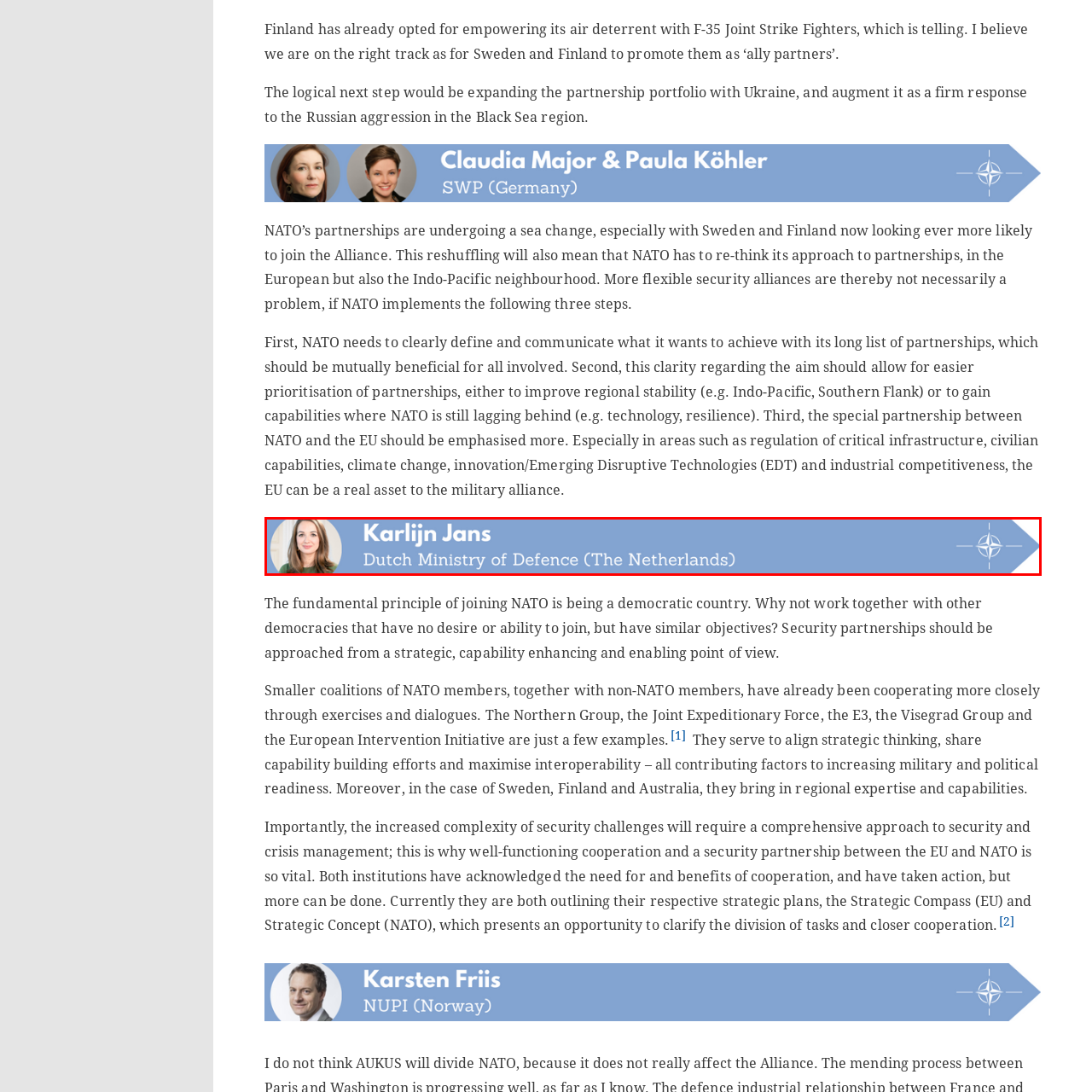Craft an in-depth description of the visual elements captured within the red box.

The image features a professional headshot of Karlijn Jans, who is affiliated with the Dutch Ministry of Defence. The background is styled in a soft blue hue, enhancing the formal yet approachable nature of the image. Directly beneath the photograph, her name is prominently displayed in bold text, with the title "Dutch Ministry of Defence (The Netherlands)" noted below, indicating her professional role. This presentation suggests a context of expertise and involvement in discussions related to defense, particularly as they pertain to NATO and its partnerships, including those with Sweden and Finland. The design reflects a modern organizational aesthetic suitable for an official or governmental setting.